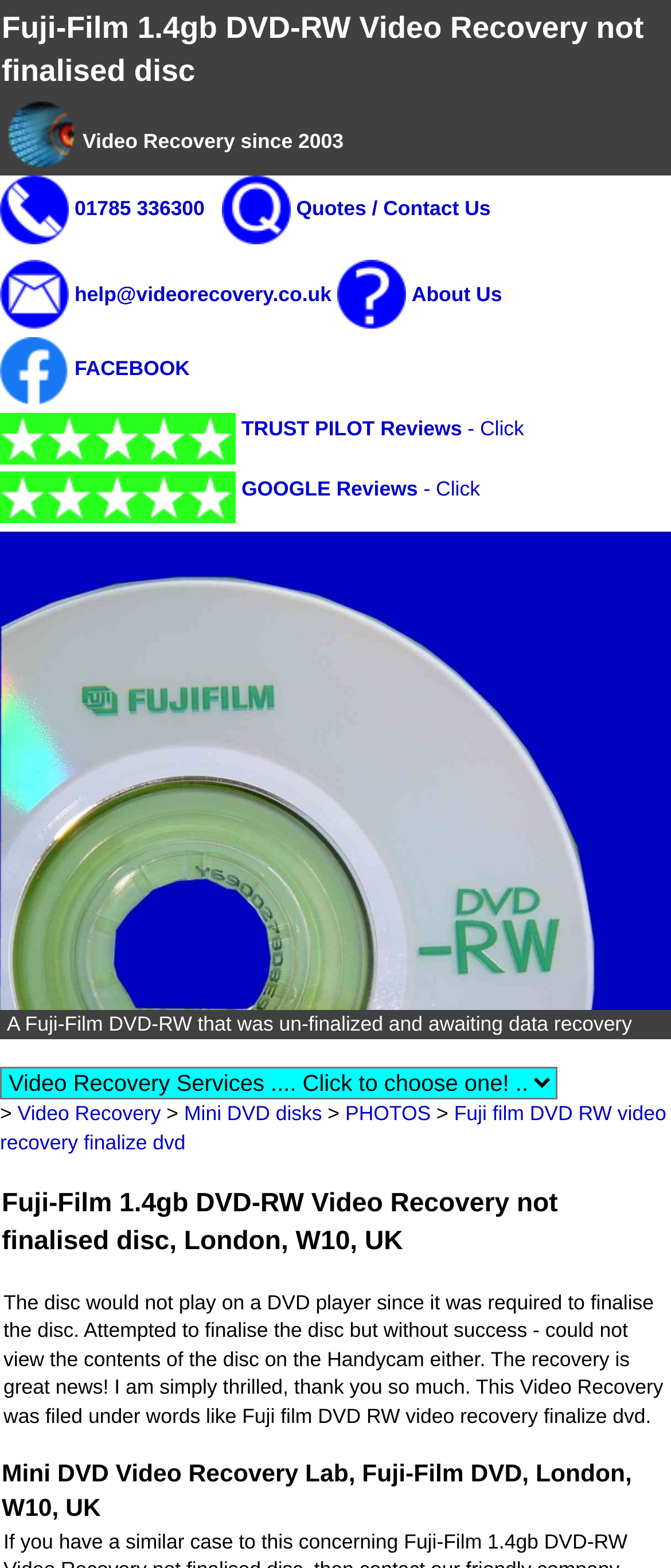What is the problem with the DVD-RW?
Refer to the image and provide a one-word or short phrase answer.

Un-finalized